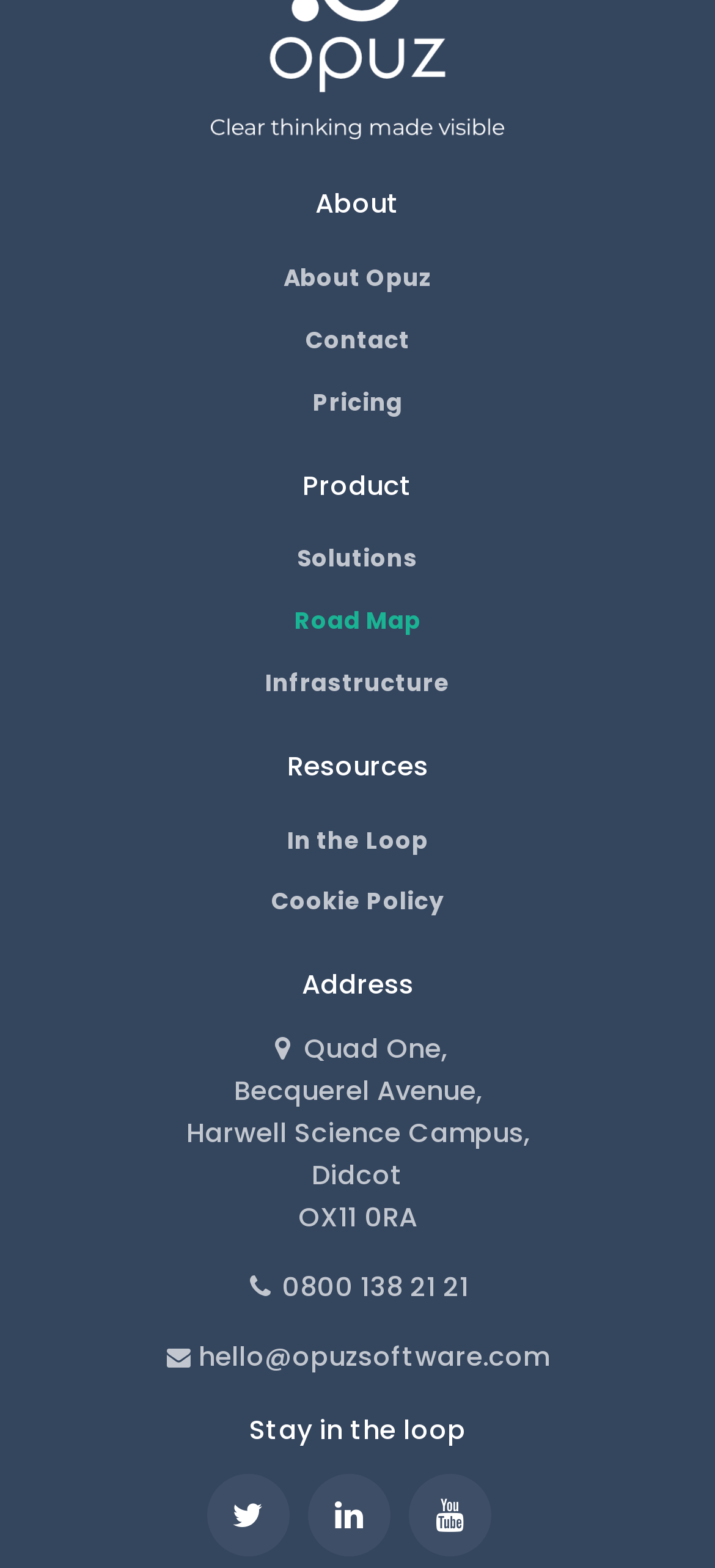Extract the bounding box coordinates of the UI element described by: "0800 138 21 21". The coordinates should include four float numbers ranging from 0 to 1, e.g., [left, top, right, bottom].

[0.345, 0.809, 0.655, 0.833]